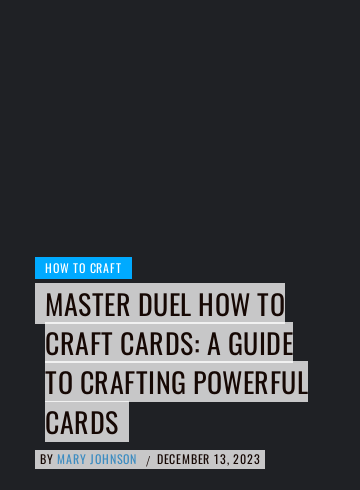Provide a one-word or short-phrase response to the question:
Who is the author of the content?

MARY JOHNSON